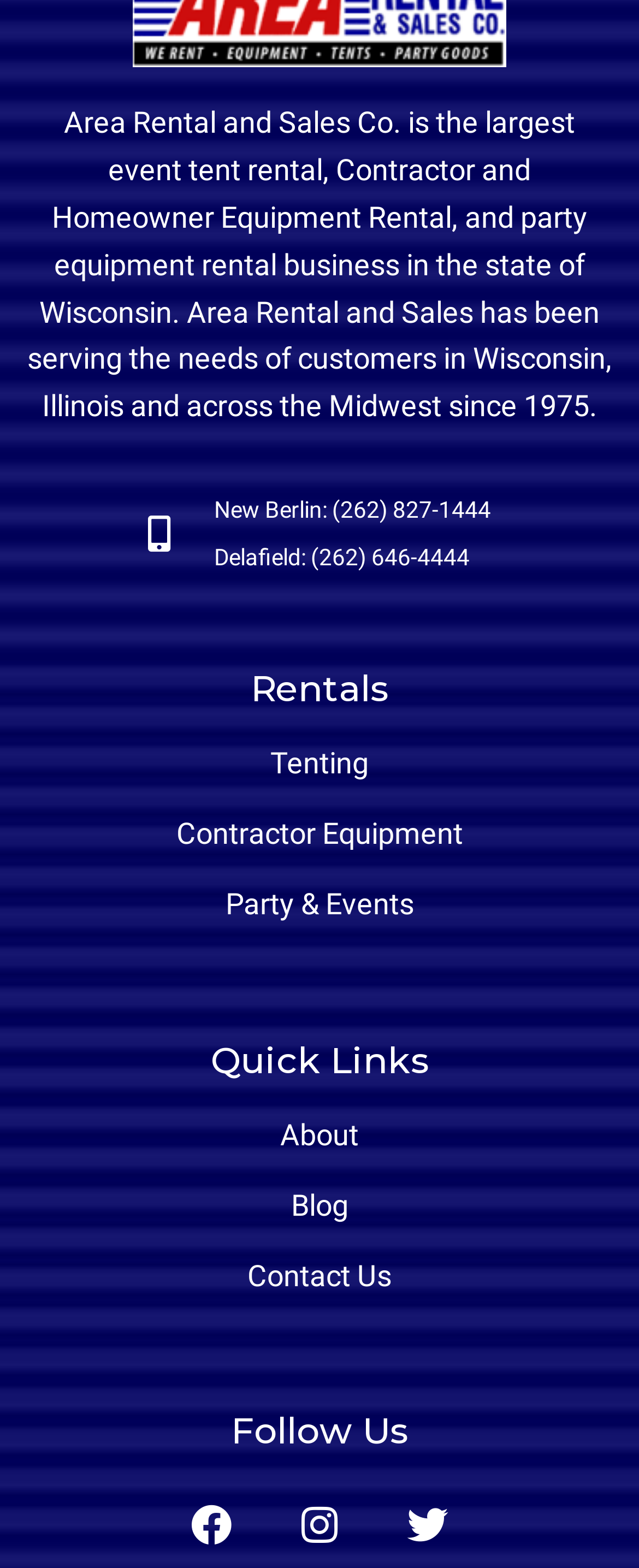Please provide a detailed answer to the question below based on the screenshot: 
What type of equipment is available for rent?

The types of equipment available for rent are mentioned in the links under the 'Rentals' heading, which includes Tenting, Contractor Equipment, and Party & Events.